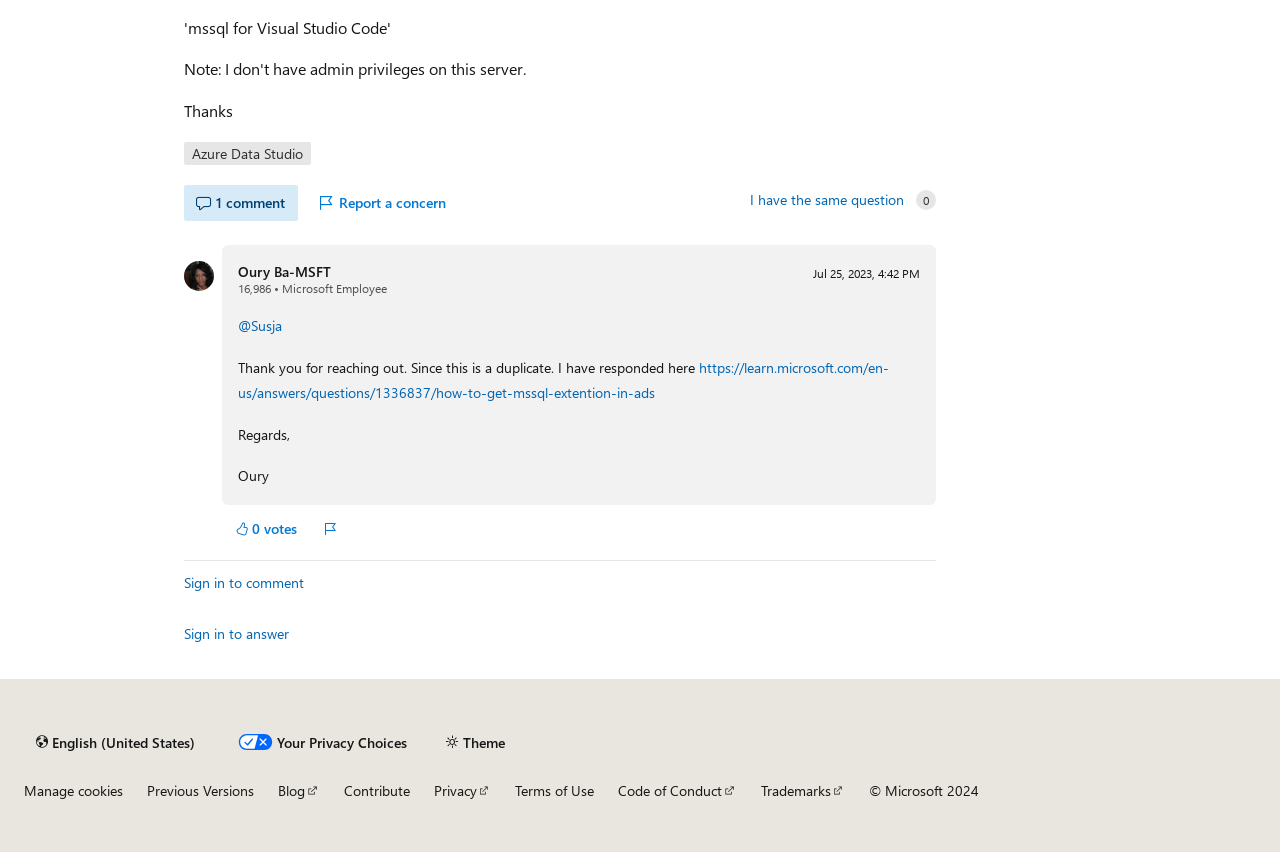Kindly respond to the following question with a single word or a brief phrase: 
What is the reputation points of Oury Ba-MSFT?

16,986